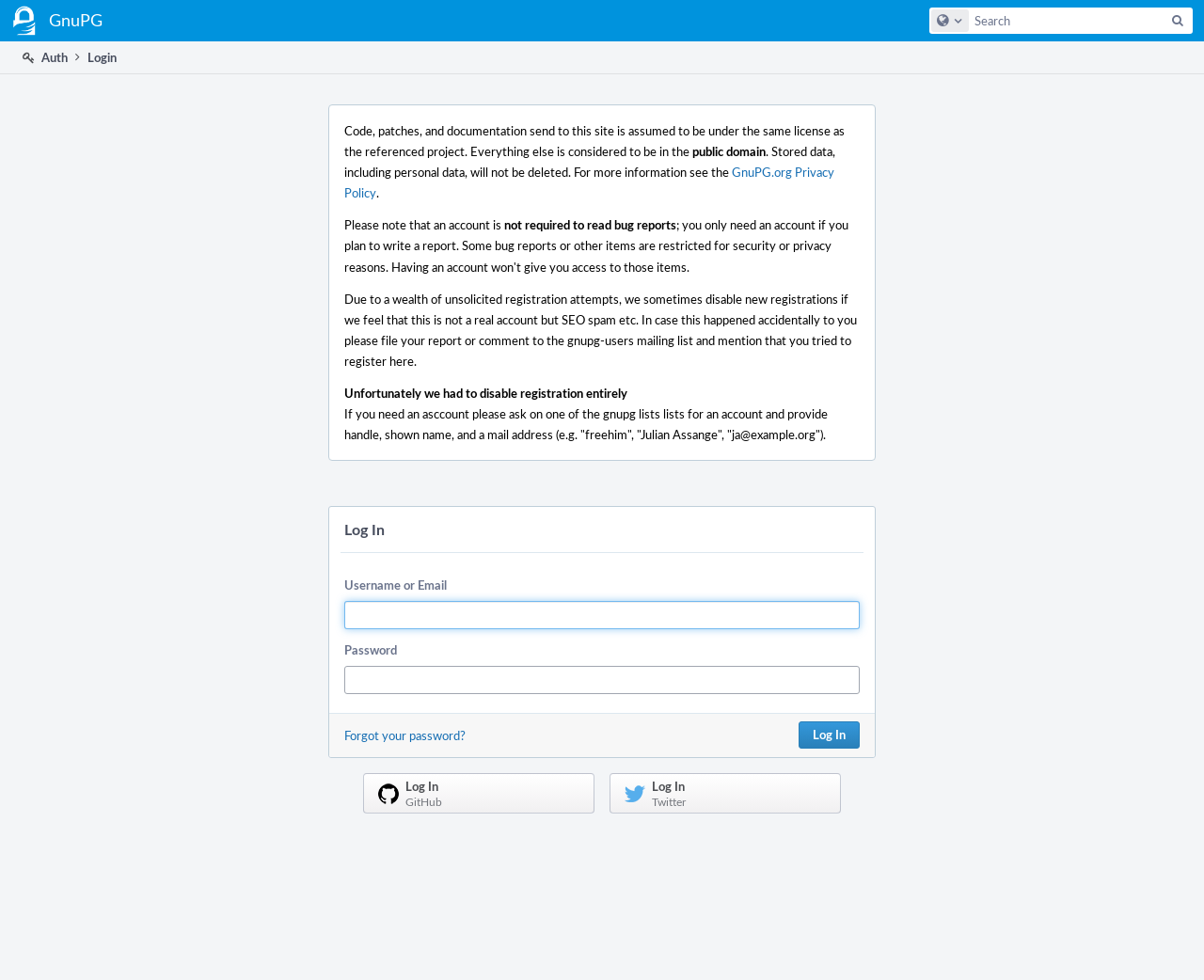Produce an elaborate caption capturing the essence of the webpage.

This webpage is a login page for a website related to GnuPG. At the top left corner, there is a link to "Home GnuPG". Below it, there is a search bar with a textbox and a search button. The search button has a magnifying glass icon. 

To the right of the search bar, there are two buttons: "Configure Global Search" and another search button. 

On the top right side, there is a link to "Auth". Below it, there is a heading "Login" and a paragraph of text explaining the terms of using the site, including a link to the "GnuPG.org Privacy Policy". 

Below the paragraph, there is a notice about account registration, stating that it may be disabled due to spam, and providing instructions on how to request an account. 

The main login form is located in a dialog box in the middle of the page. It has a heading "Log In" and two textboxes for "Username or Email" and "Password". The "Username or Email" textbox is currently focused. Below the textboxes, there is a "Log In" button. 

To the right of the "Log In" button, there is a link to "Forgot your password?". Below the login form, there are two buttons to log in using GitHub and Twitter accounts.